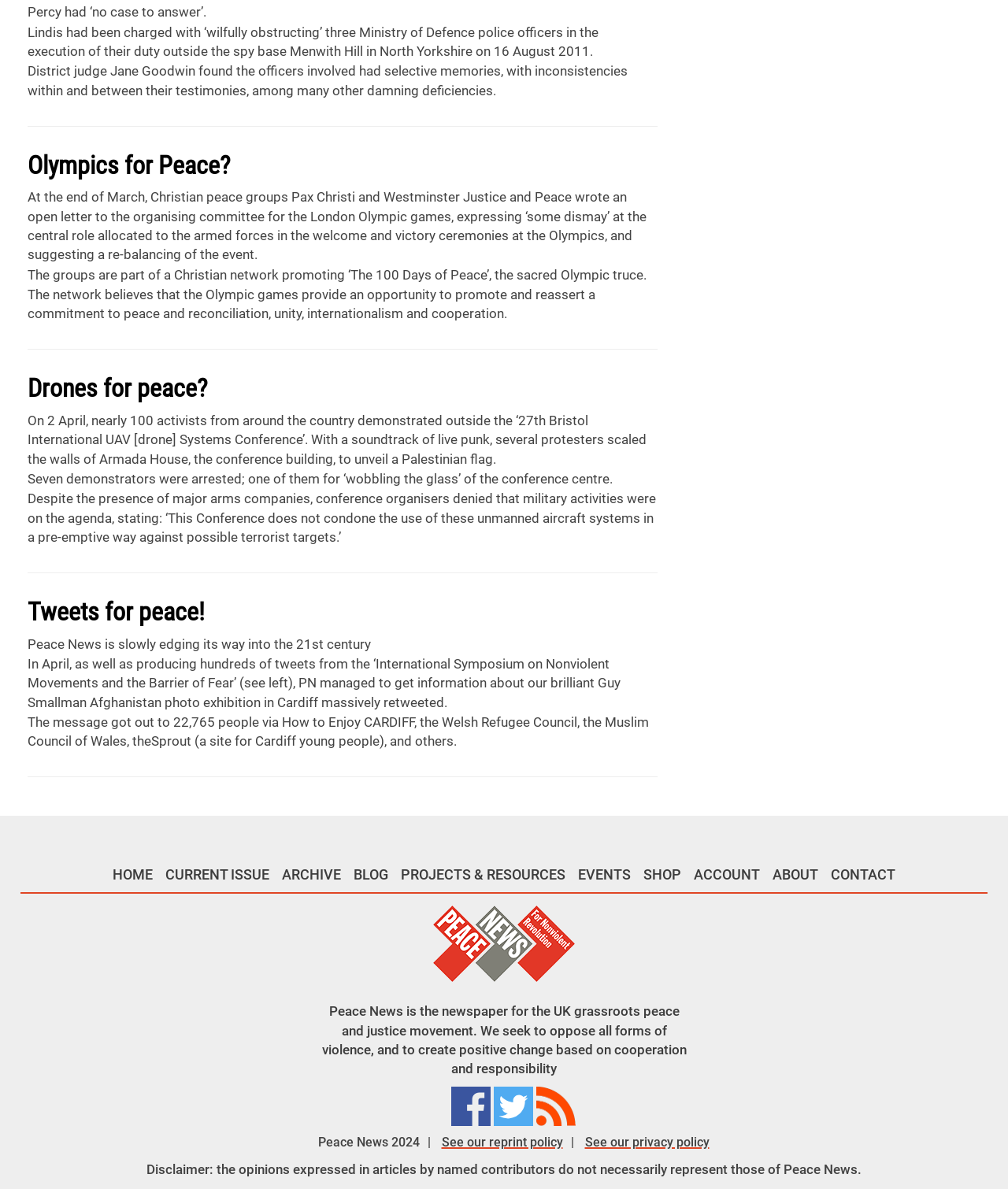Locate the UI element described by Current issue and provide its bounding box coordinates. Use the format (top-left x, top-left y, bottom-right x, bottom-right y) with all values as floating point numbers between 0 and 1.

[0.159, 0.72, 0.272, 0.751]